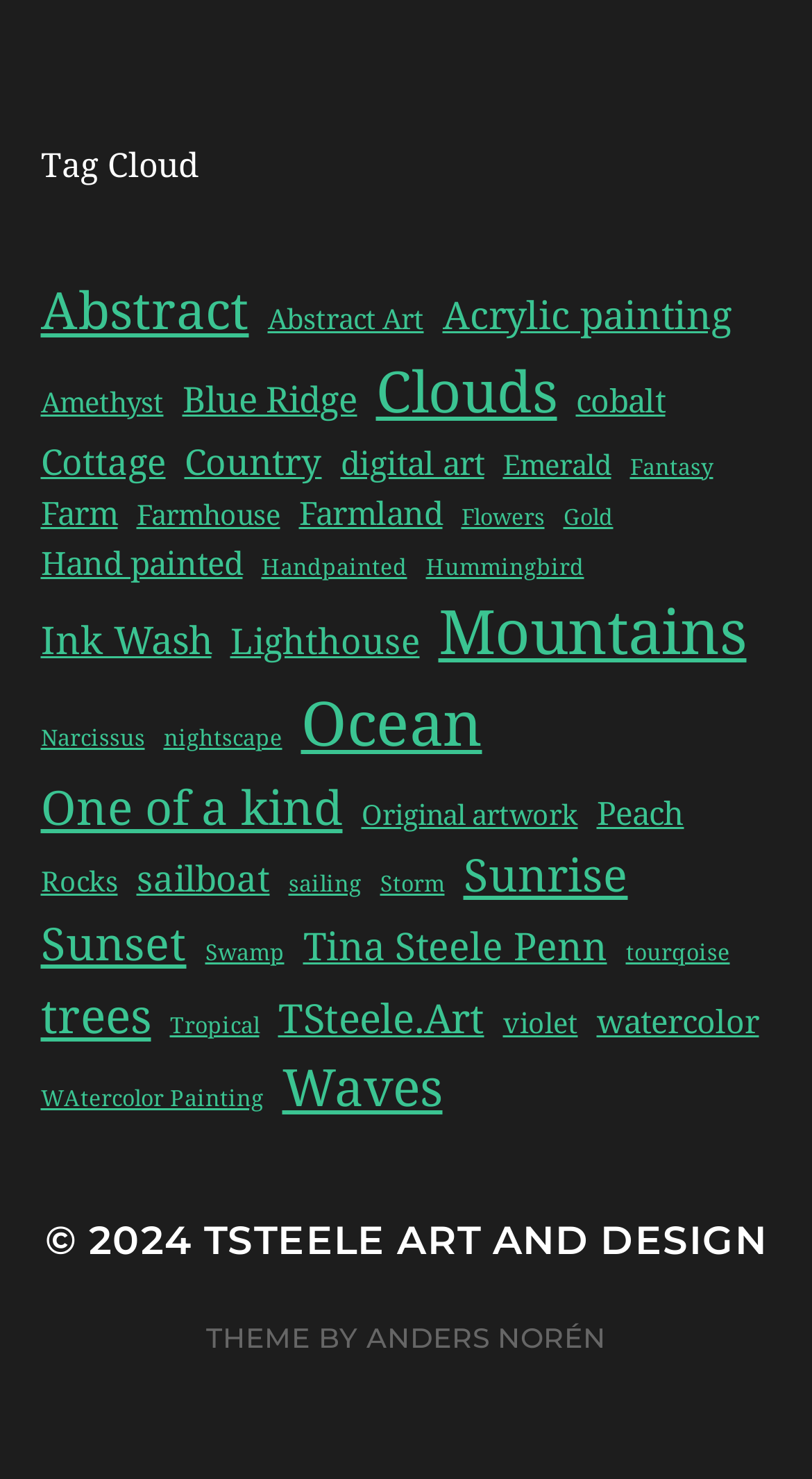Bounding box coordinates should be in the format (top-left x, top-left y, bottom-right x, bottom-right y) and all values should be floating point numbers between 0 and 1. Determine the bounding box coordinate for the UI element described as: Mountains

[0.54, 0.399, 0.919, 0.461]